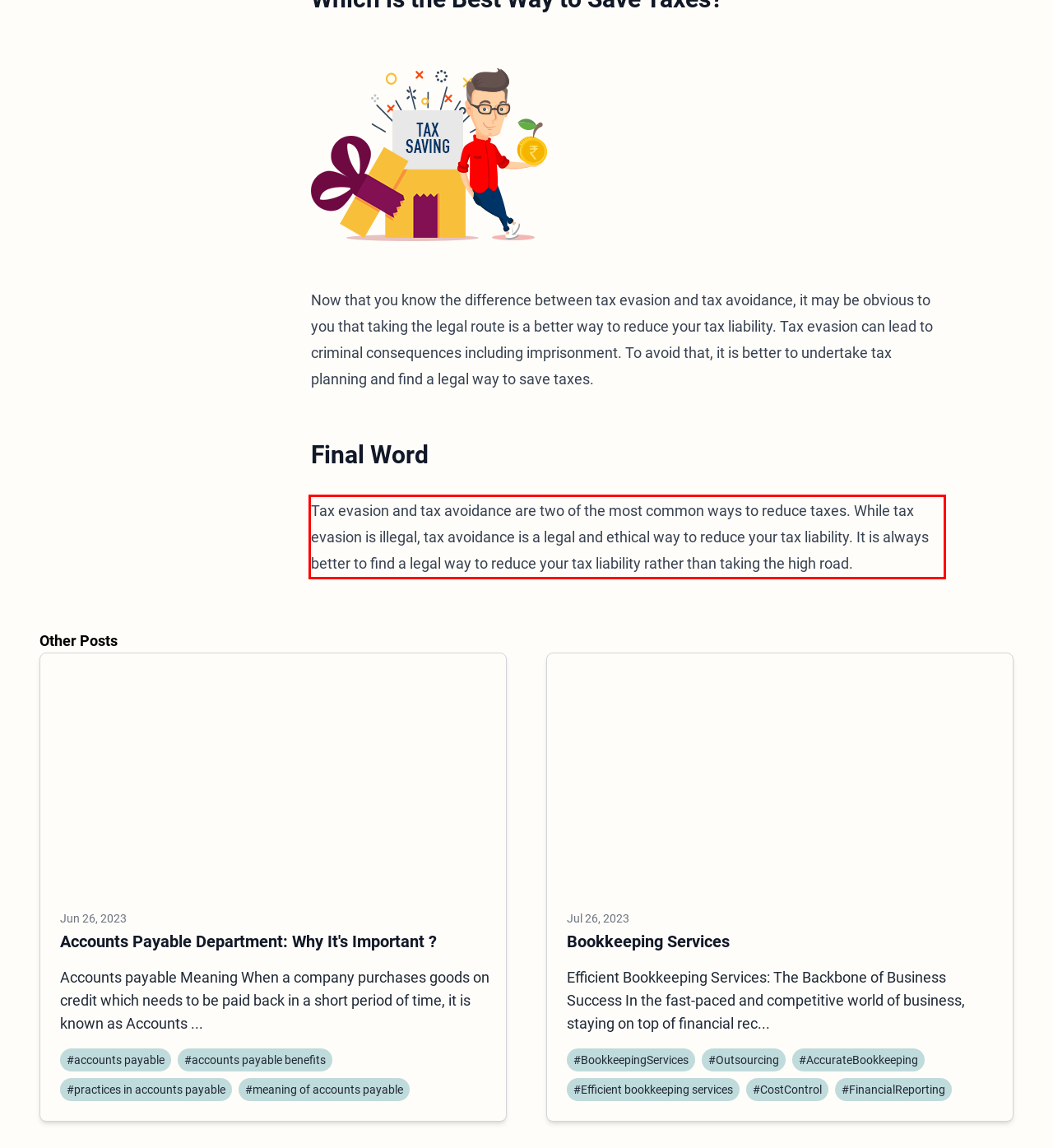Given a webpage screenshot with a red bounding box, perform OCR to read and deliver the text enclosed by the red bounding box.

Tax evasion and tax avoidance are two of the most common ways to reduce taxes. While tax evasion is illegal, tax avoidance is a legal and ethical way to reduce your tax liability. It is always better to find a legal way to reduce your tax liability rather than taking the high road.